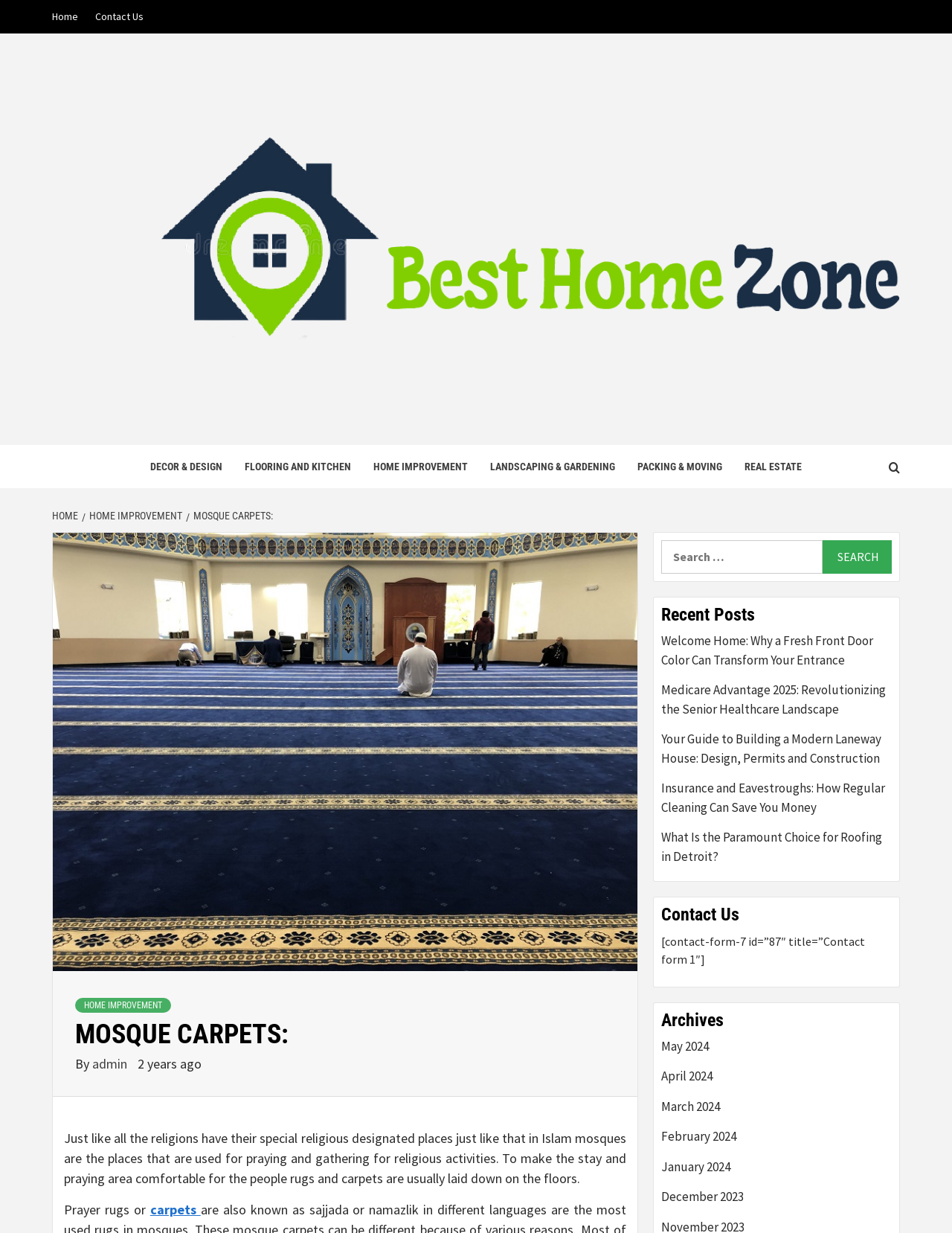Find the bounding box coordinates of the element to click in order to complete this instruction: "Enter your email". The bounding box coordinates must be four float numbers between 0 and 1, denoted as [left, top, right, bottom].

None